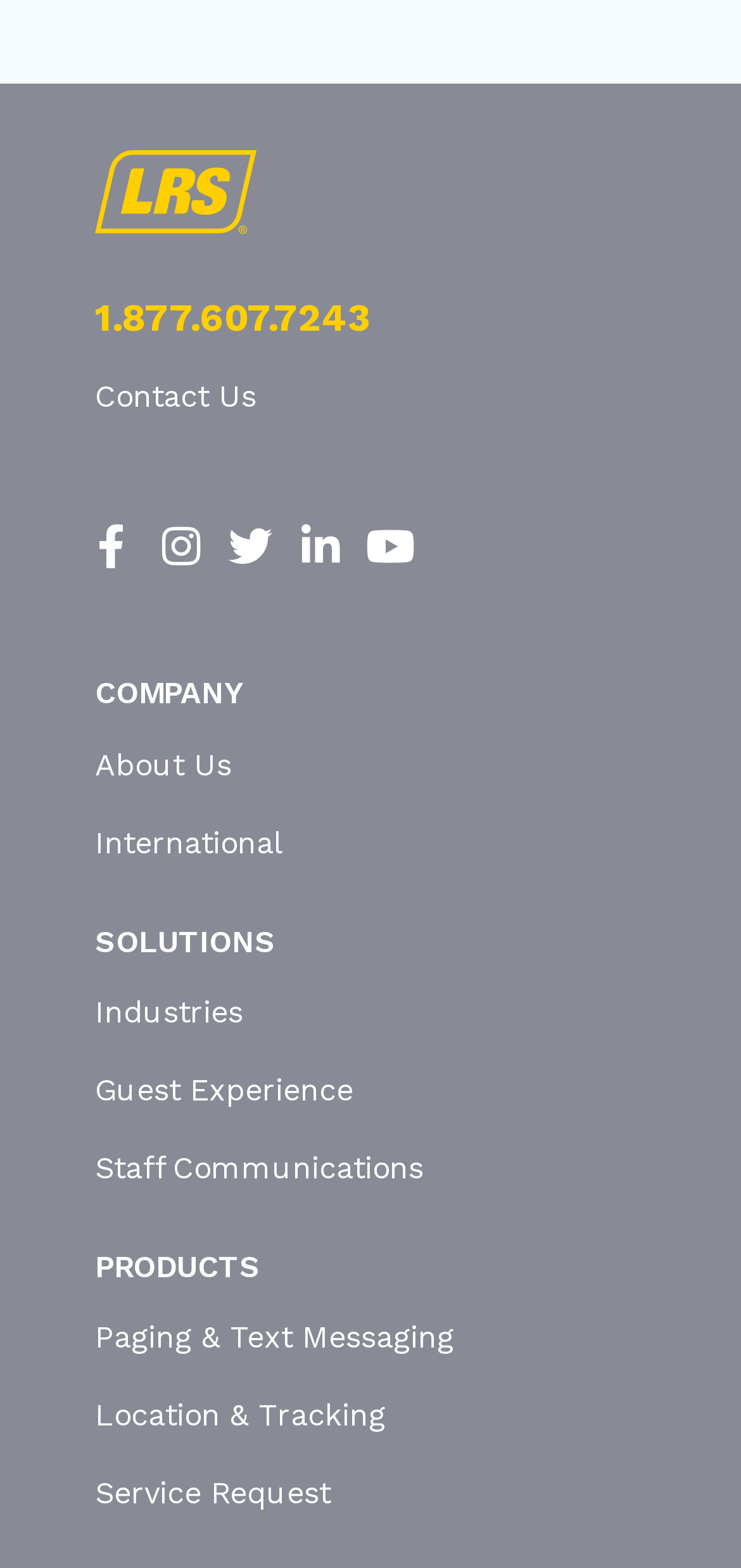Please identify the bounding box coordinates of the element that needs to be clicked to perform the following instruction: "Download this issue in PDF".

None